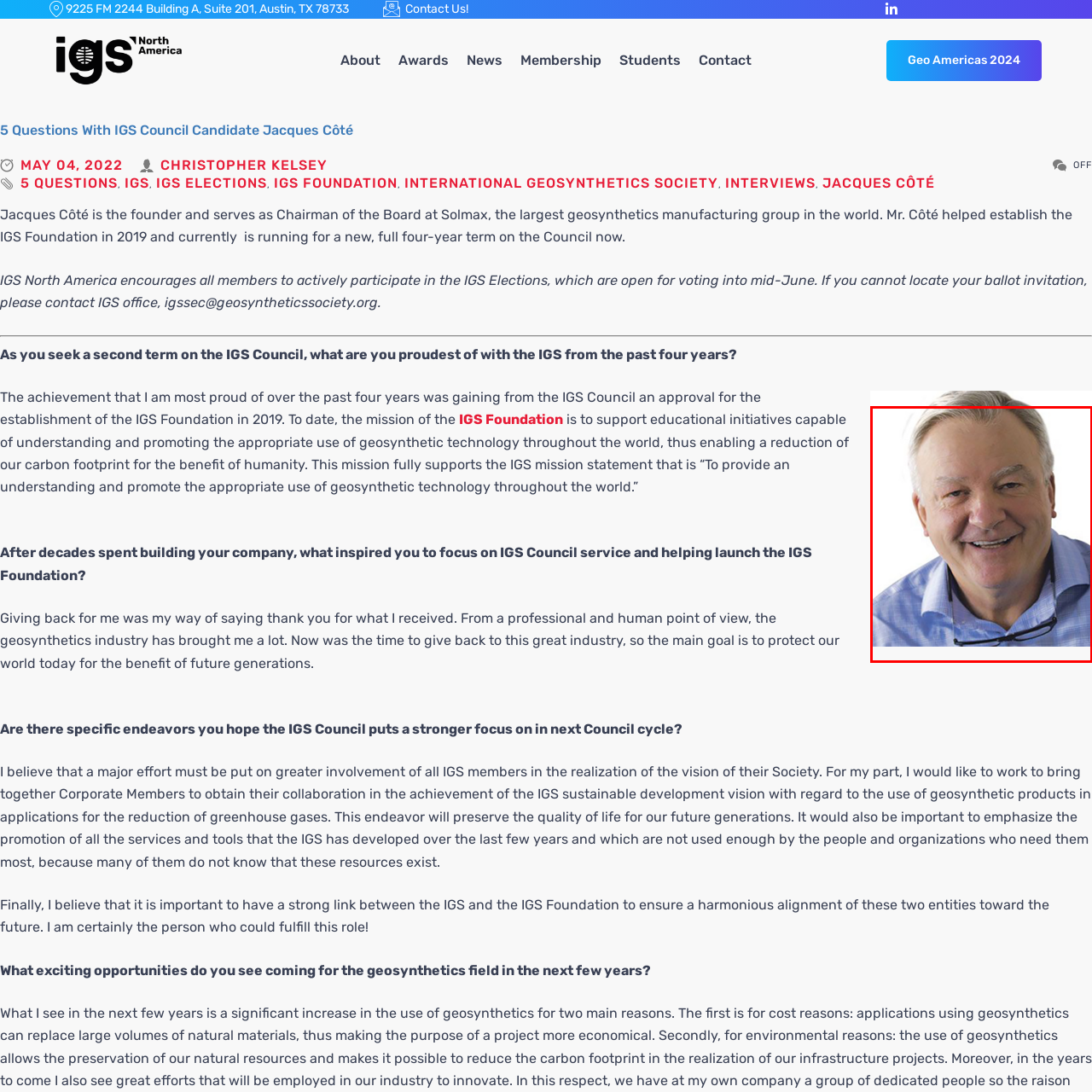Check the image highlighted by the red rectangle and provide a single word or phrase for the question:
What is the name of the foundation established by Jacques Côté in 2019?

IGS Foundation